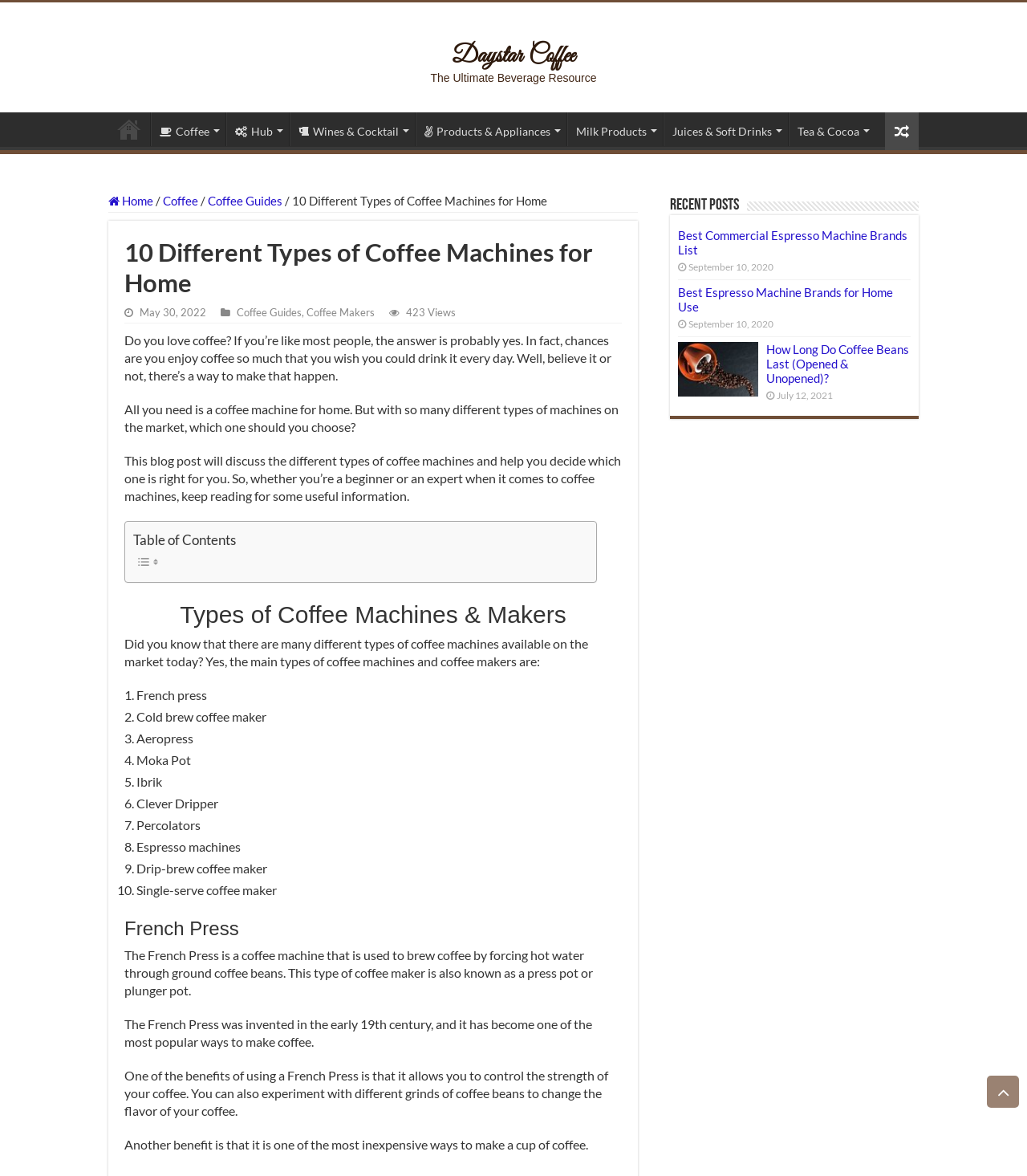Find the bounding box coordinates of the clickable area that will achieve the following instruction: "Click on the 'Best Commercial Espresso Machine Brands List' link".

[0.66, 0.194, 0.884, 0.218]